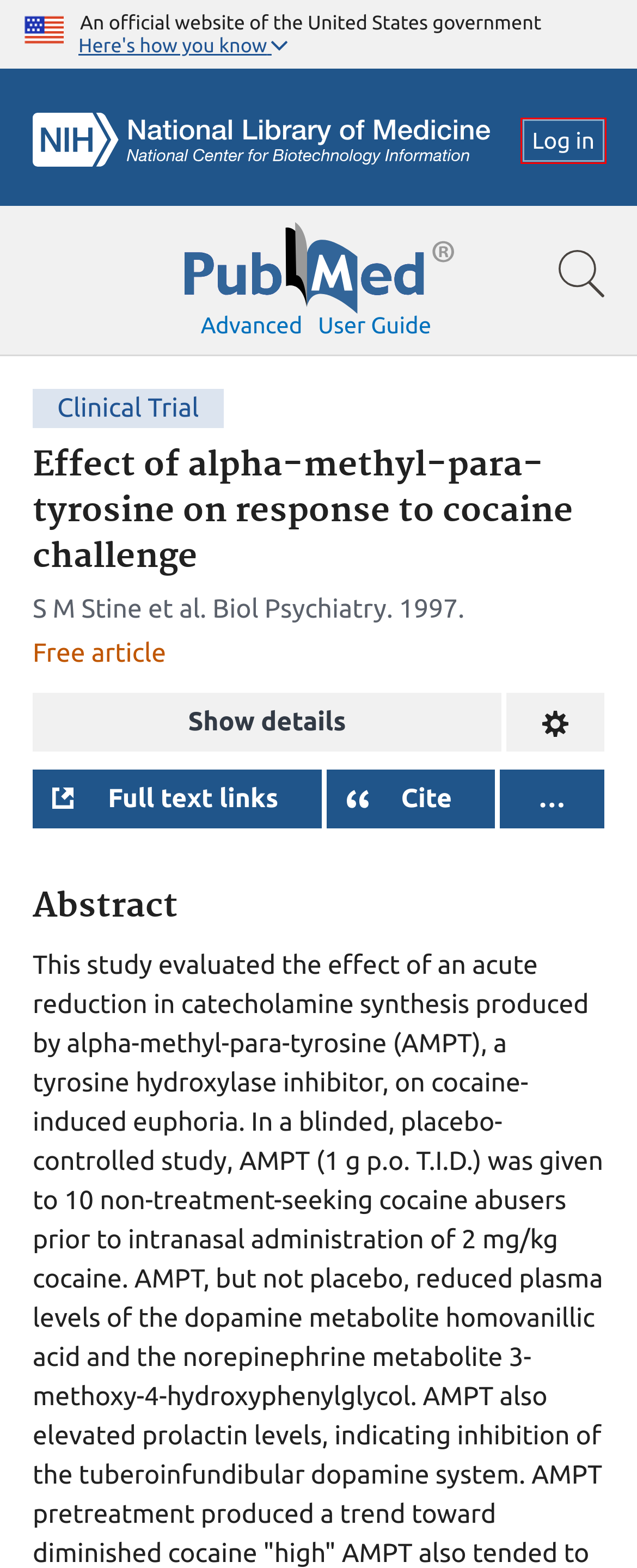You are given a webpage screenshot where a red bounding box highlights an element. Determine the most fitting webpage description for the new page that loads after clicking the element within the red bounding box. Here are the candidates:
A. National Center for Biotechnology Information
B. Drug Use and Addiction: MedlinePlus
C. Making government services easier to find | USAGov
D. Department of Health & Human Services | HHS.gov
E. Browser Advice for NCBI Web Pages
F. Home - PMC - NCBI
G. Home - MeSH - NCBI
H. Log in / 
    NCBI

H